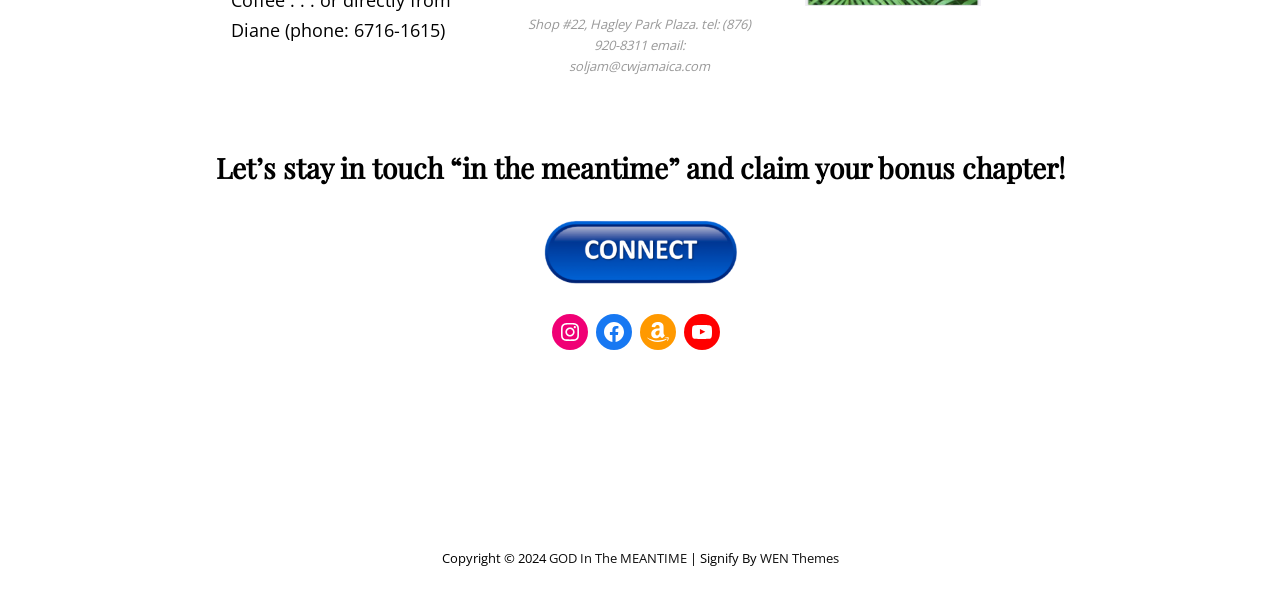From the details in the image, provide a thorough response to the question: What social media platforms are linked on the page?

The social media platforms linked on the page can be found by examining the link elements in the middle of the page. There are four links, labeled 'Instagram', 'Facebook', 'Amazon', and 'YouTube', which suggest that these are the social media platforms linked on the page.